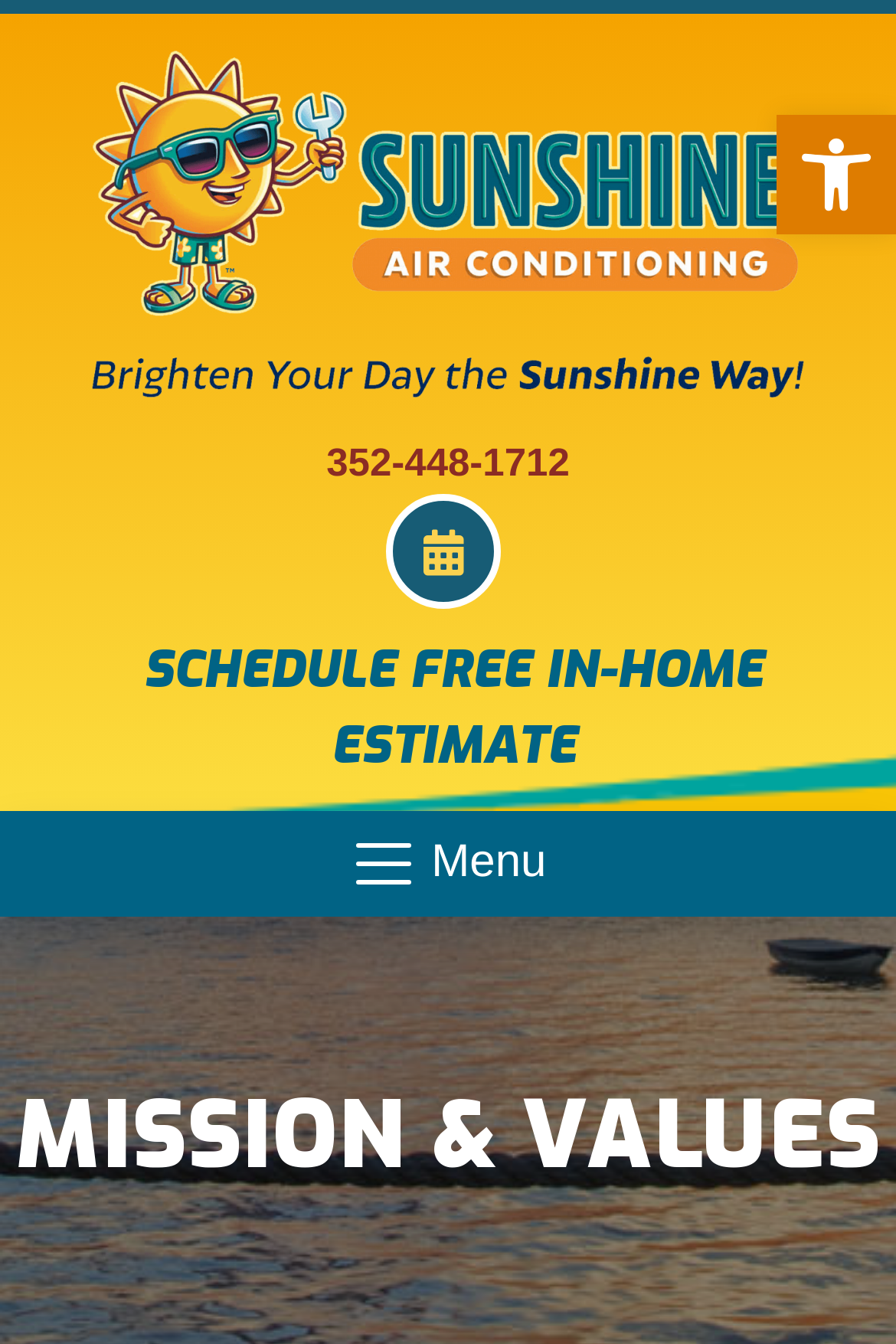Provide the bounding box coordinates in the format (top-left x, top-left y, bottom-right x, bottom-right y). All values are floating point numbers between 0 and 1. Determine the bounding box coordinate of the UI element described as: <img src="https://sunshineac.com/media/logo-new.png" class="theme-logo">

[0.038, 0.037, 0.962, 0.296]